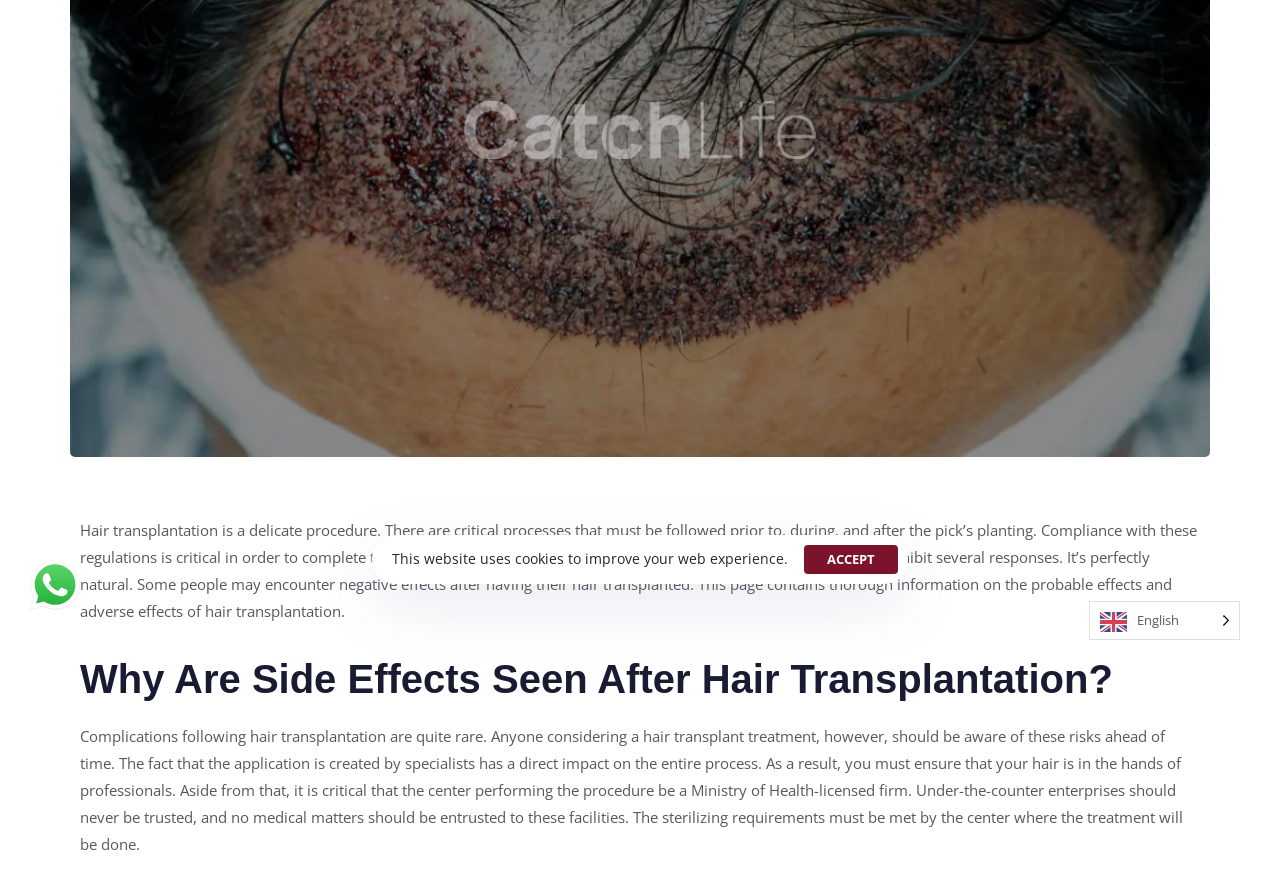Using the provided element description: "Help Center", identify the bounding box coordinates. The coordinates should be four floats between 0 and 1 in the order [left, top, right, bottom].

[0.835, 0.646, 0.898, 0.677]